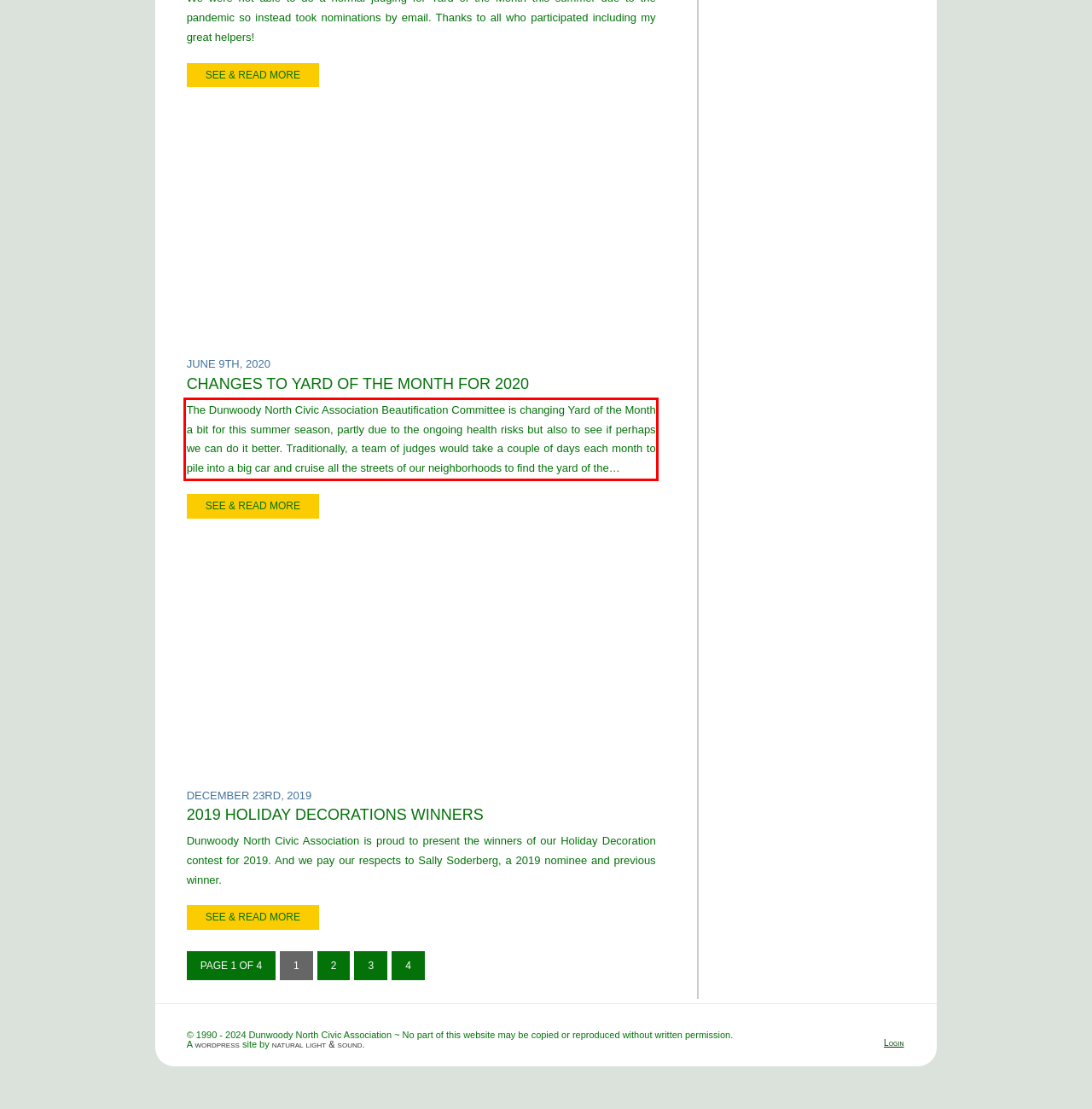In the screenshot of the webpage, find the red bounding box and perform OCR to obtain the text content restricted within this red bounding box.

The Dunwoody North Civic Association Beautification Committee is changing Yard of the Month a bit for this summer season, partly due to the ongoing health risks but also to see if perhaps we can do it better. Traditionally, a team of judges would take a couple of days each month to pile into a big car and cruise all the streets of our neighborhoods to find the yard of the…